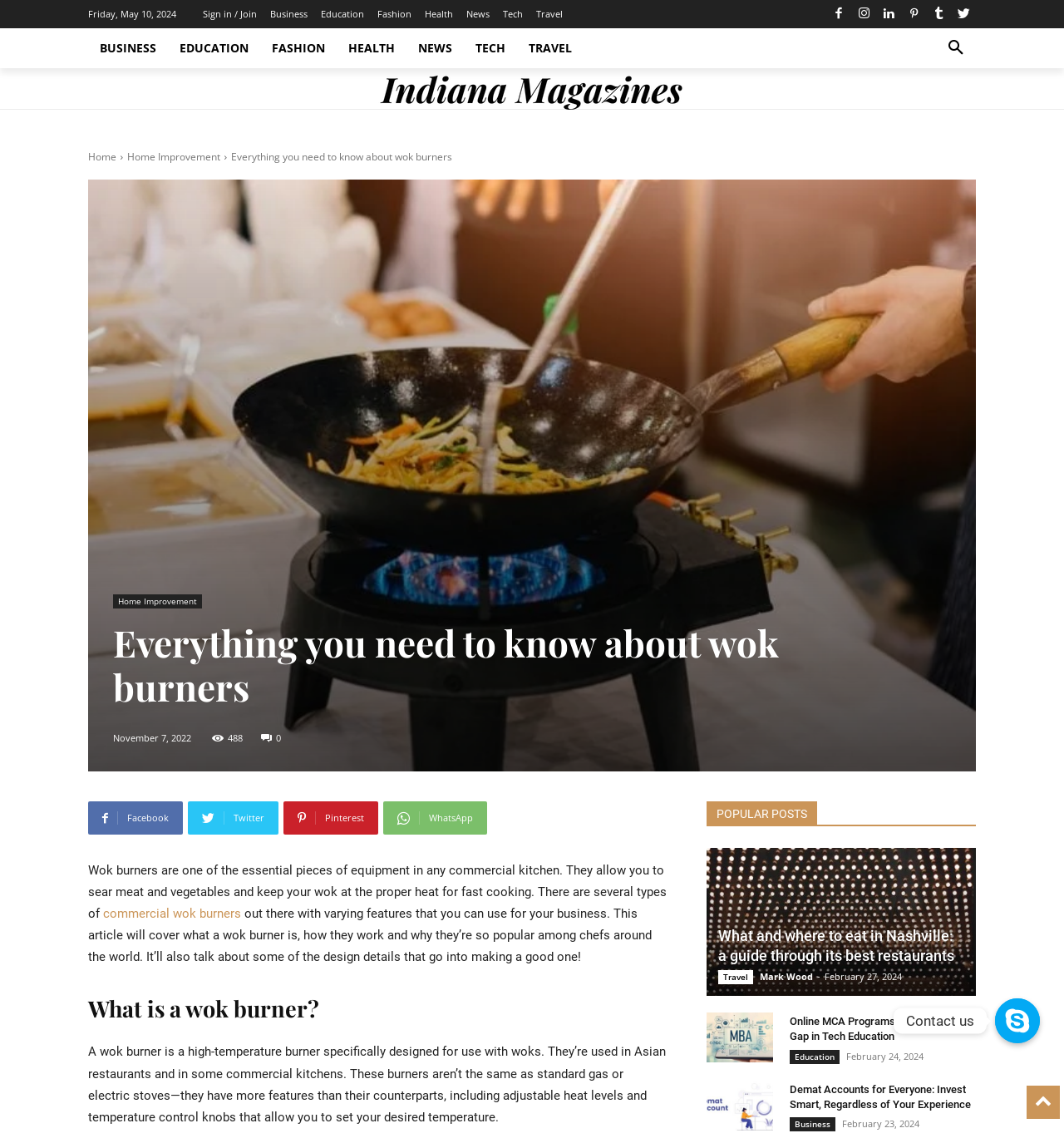Predict the bounding box for the UI component with the following description: "Sign in / Join".

[0.191, 0.008, 0.241, 0.016]